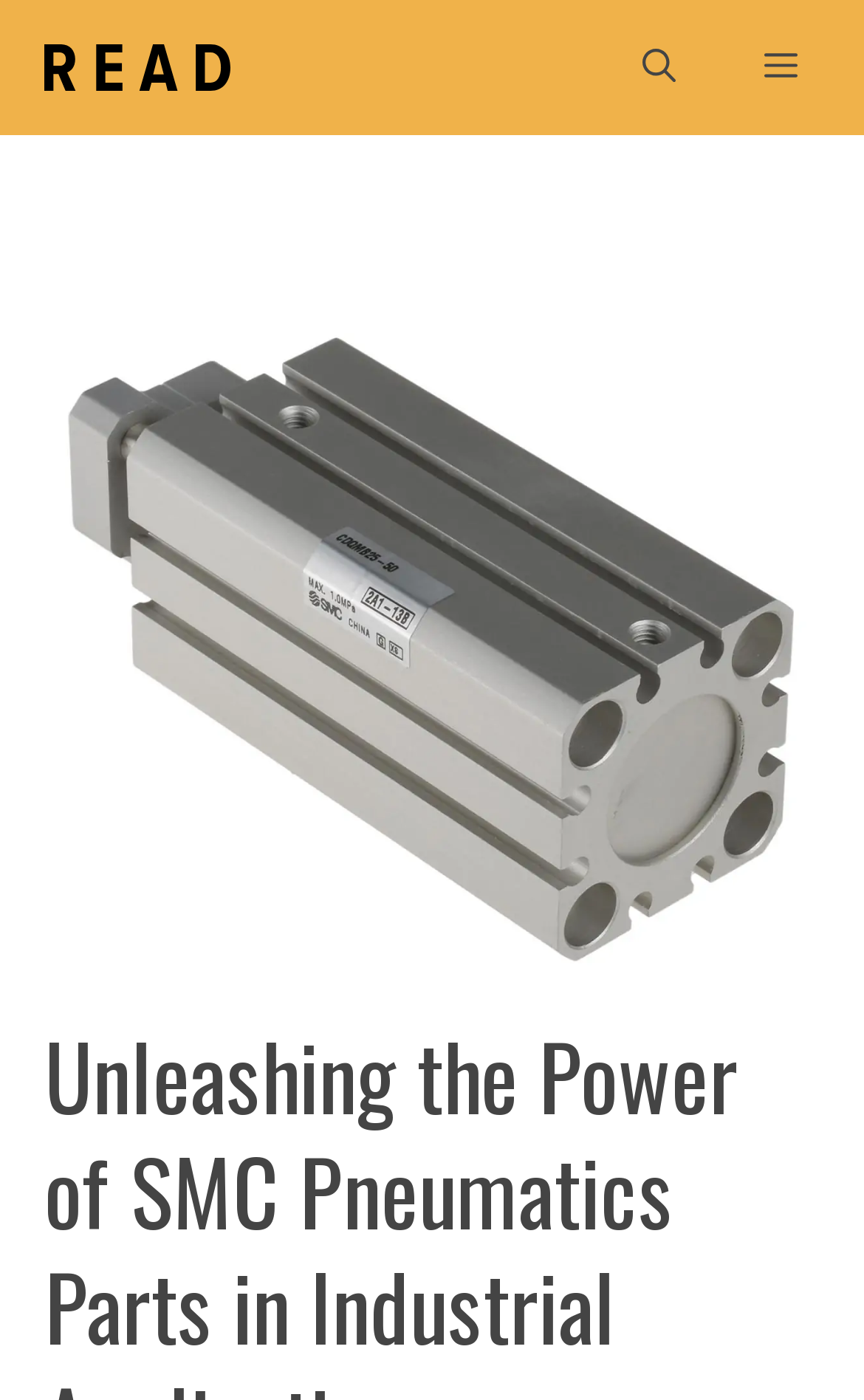Can you find the bounding box coordinates for the UI element given this description: "title="Knowledge Tree""? Provide the coordinates as four float numbers between 0 and 1: [left, top, right, bottom].

[0.051, 0.016, 0.267, 0.081]